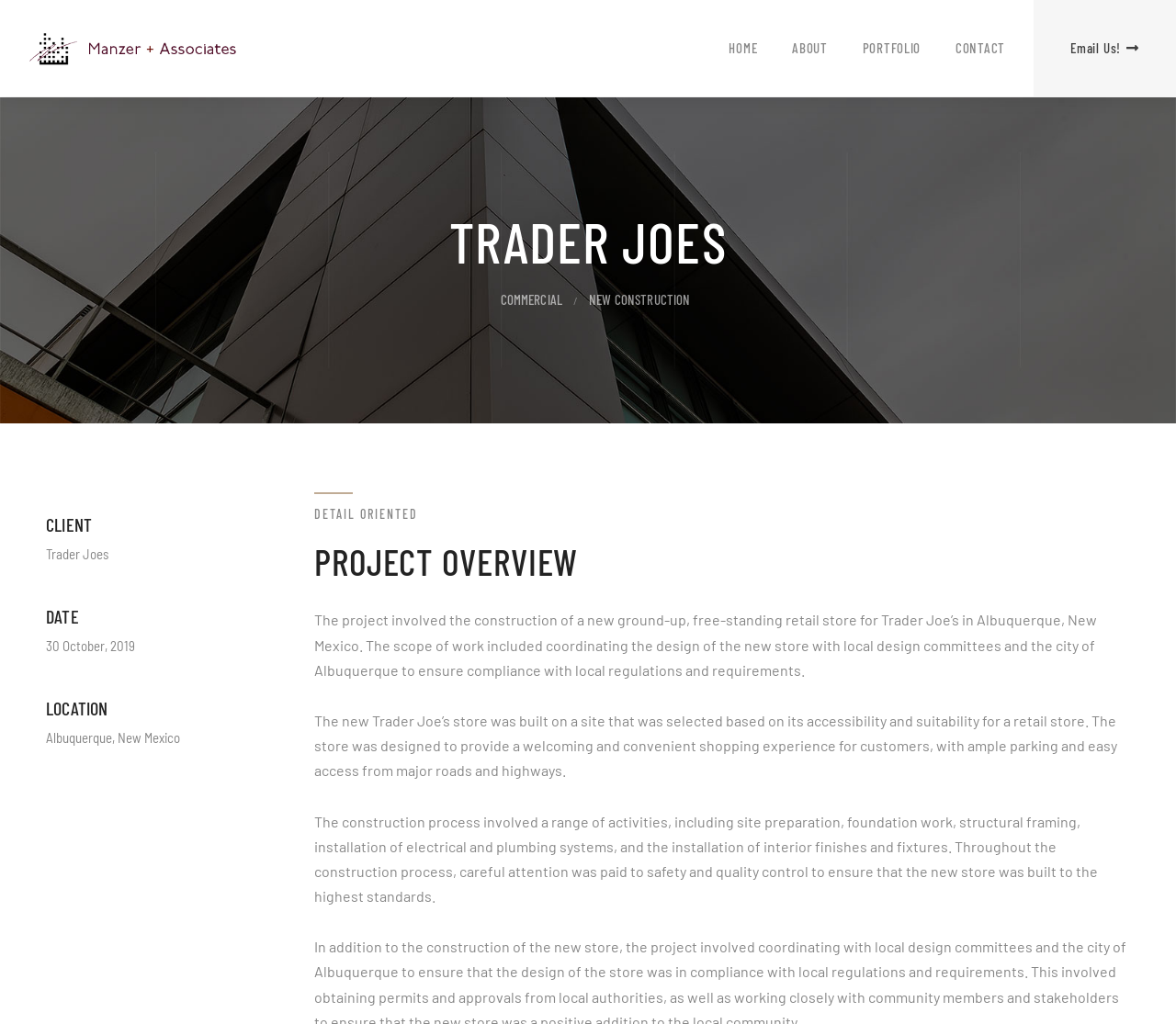Find the bounding box coordinates of the element you need to click on to perform this action: 'contact us'. The coordinates should be represented by four float values between 0 and 1, in the format [left, top, right, bottom].

[0.802, 0.0, 0.866, 0.094]